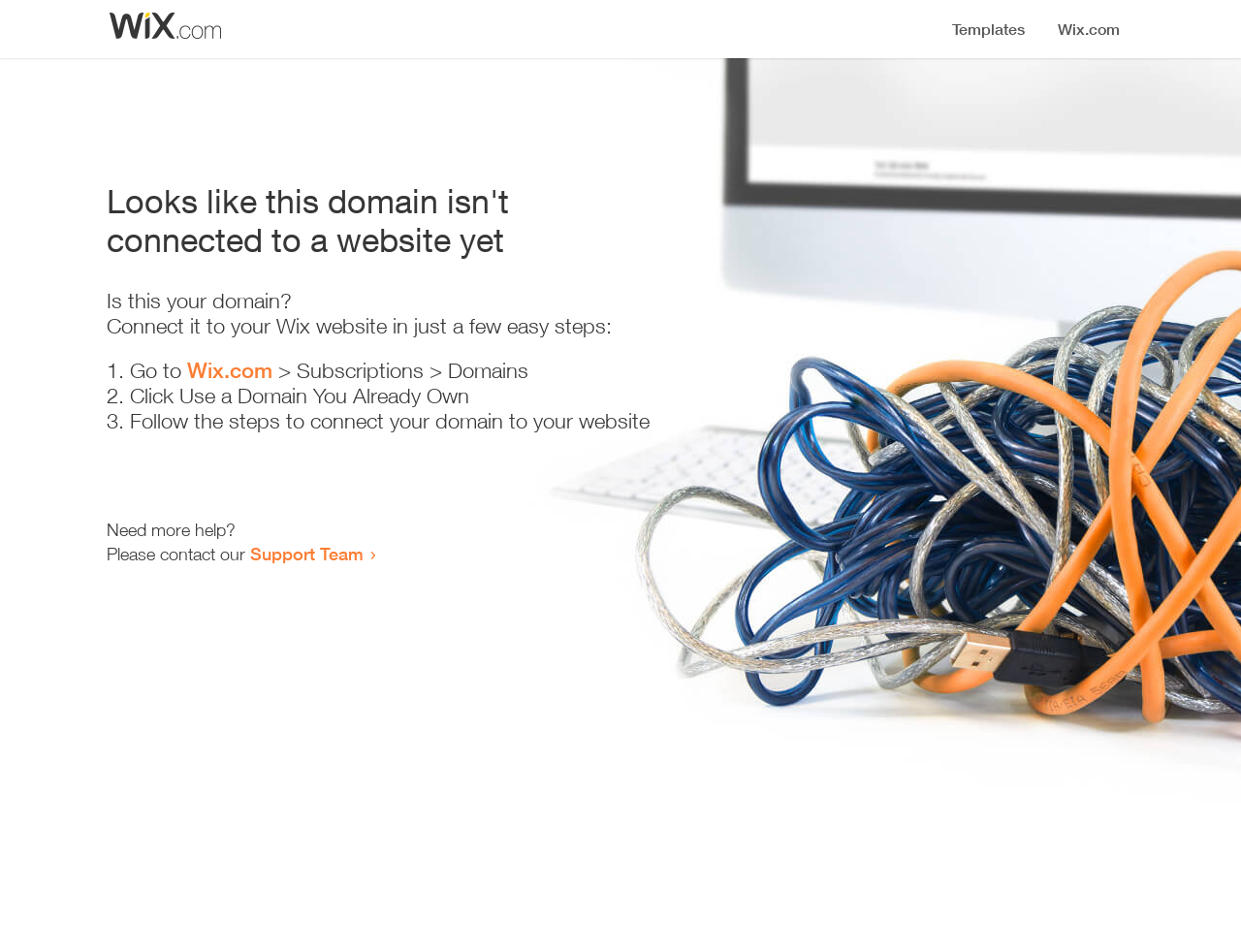Provide a thorough and detailed response to the question by examining the image: 
What do I need to do to connect my domain?

The webpage provides a series of steps to connect the domain, and the final step is to 'Follow the steps to connect your domain to your website', indicating that this is the necessary action to take.